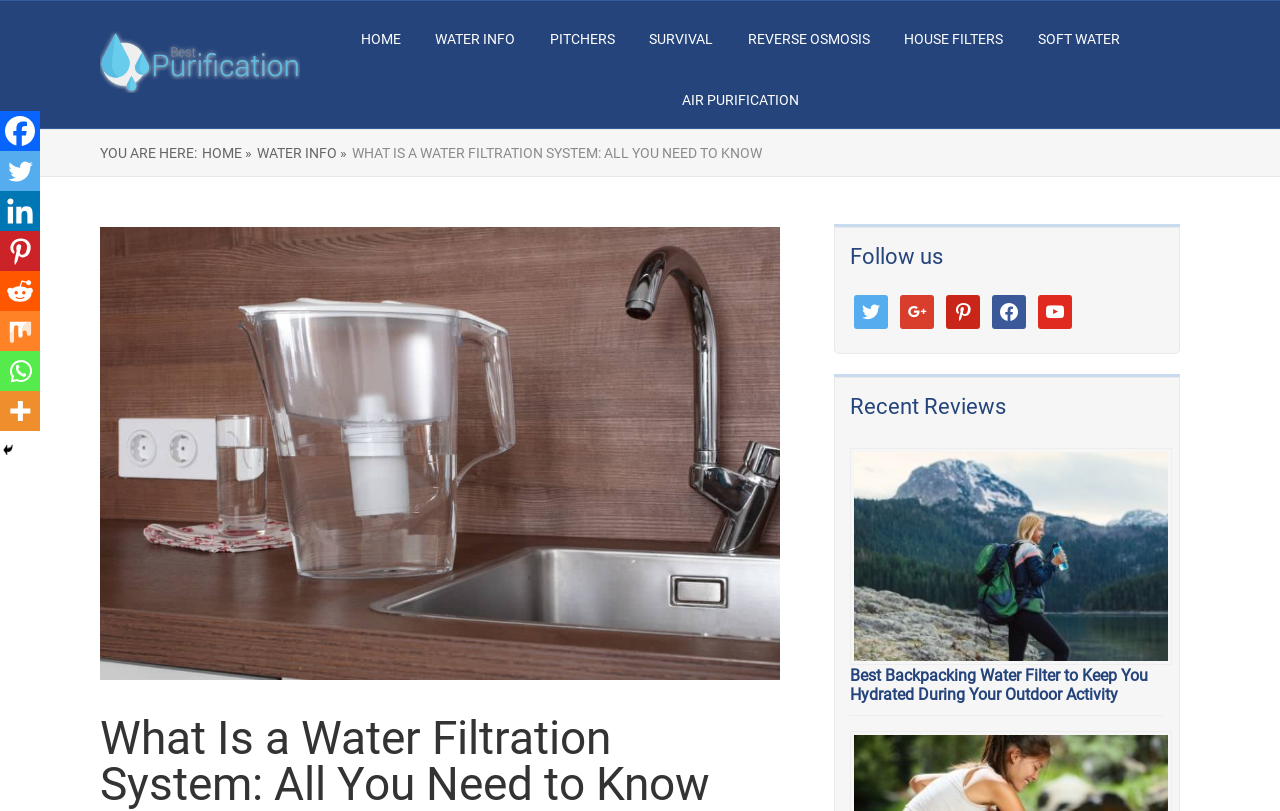Can you look at the image and give a comprehensive answer to the question:
What is the main topic of this webpage?

Based on the webpage's content, especially the heading 'What Is a Water Filtration System: All You Need to Know', it is clear that the main topic of this webpage is about water filtration systems.